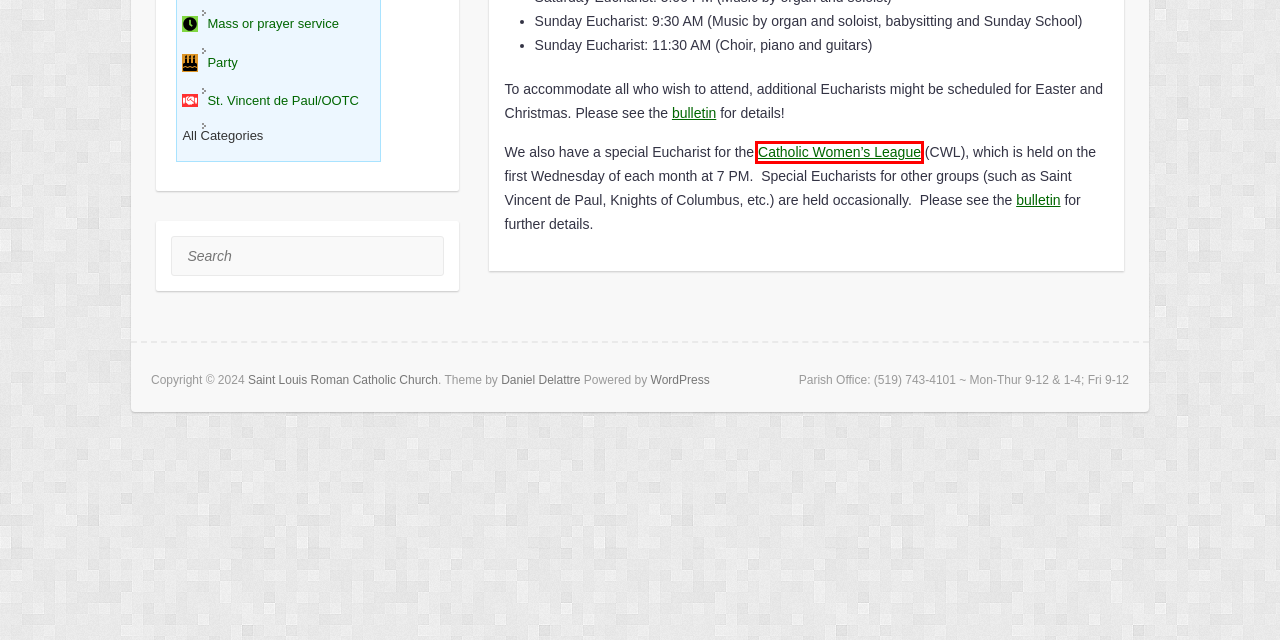Review the screenshot of a webpage containing a red bounding box around an element. Select the description that best matches the new webpage after clicking the highlighted element. The options are:
A. Help – Saint Louis Roman Catholic Church
B. Catholic Women’s League – Saint Louis Roman Catholic Church
C. Blog Tool, Publishing Platform, and CMS – WordPress.org
D. Bulletin – Saint Louis Roman Catholic Church
E. Resource – Saint Louis Roman Catholic Church
F. Parish Enrichment – Saint Louis Roman Catholic Church
G. Parish Other Activities – Saint Louis Roman Catholic Church
H. Children’s Ministry – Saint Louis Roman Catholic Church

B